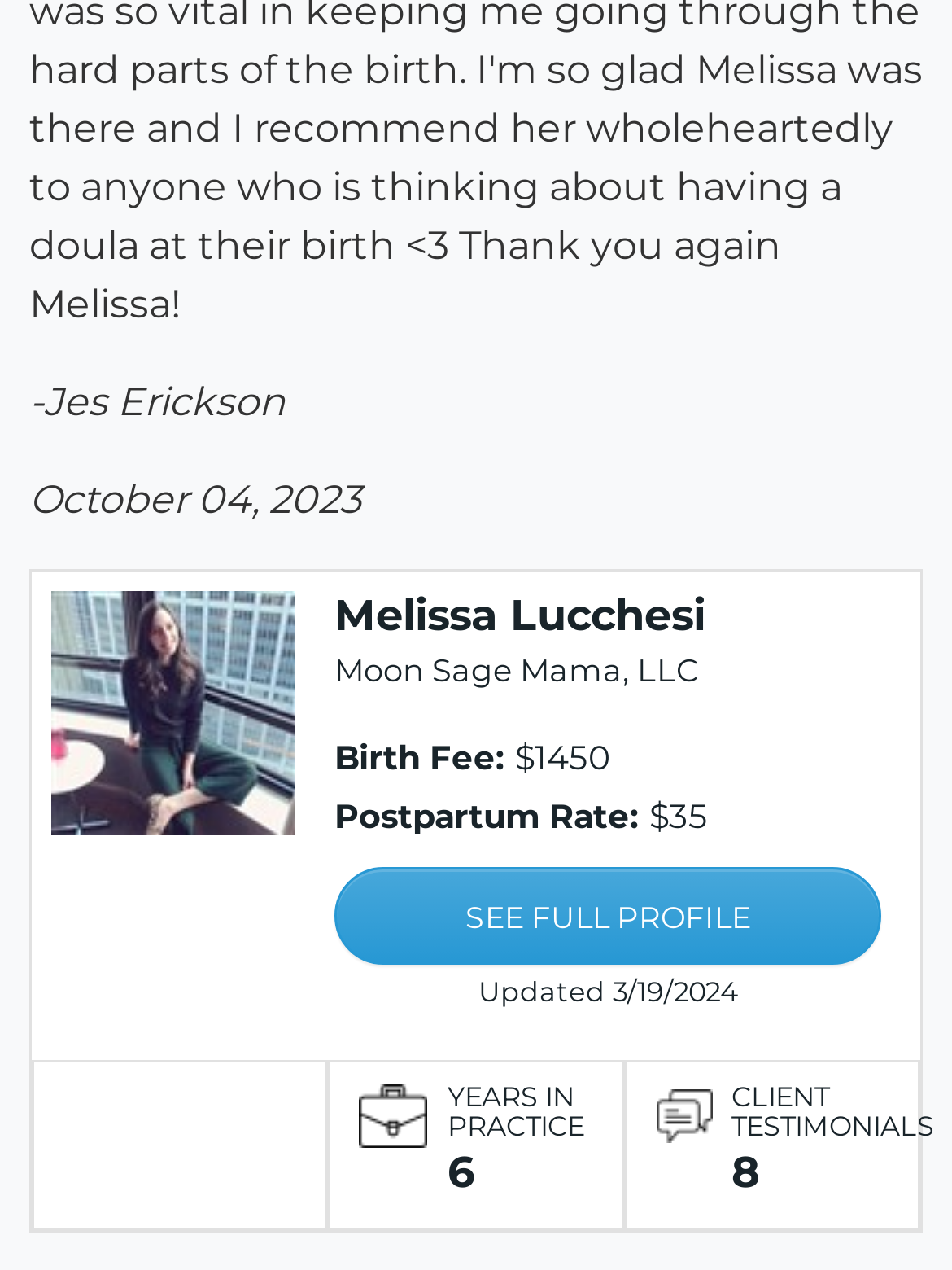What is the purpose of the webpage?
Can you offer a detailed and complete answer to this question?

The webpage appears to be a profile page for Melissa Lucchesi, displaying her name, business information, rates, and other details, suggesting that the purpose of the webpage is to display her profile.